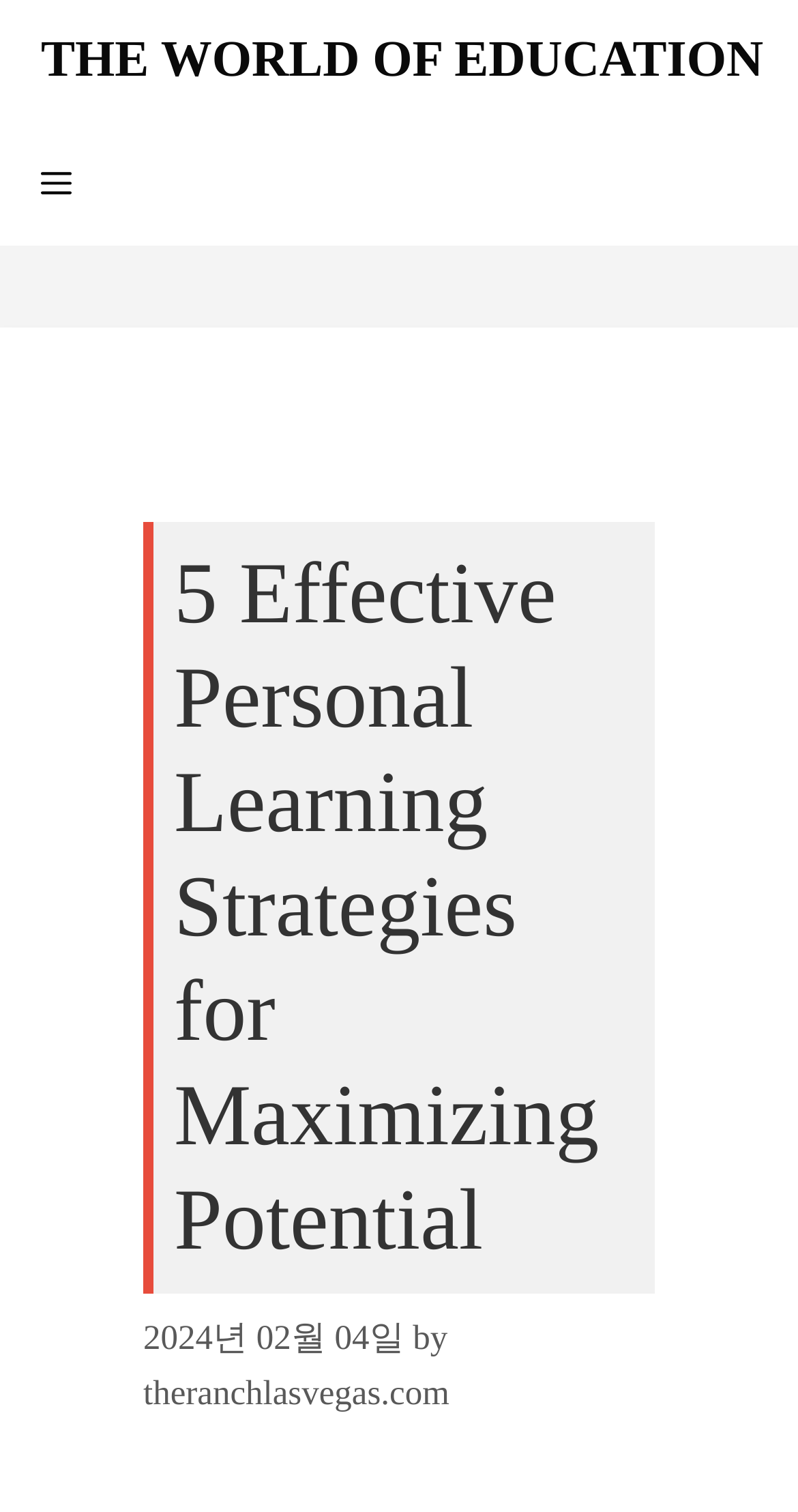Analyze the image and give a detailed response to the question:
What is the date of the article?

I found the date of the article by looking at the time element in the content section, which is located below the main heading. The time element contains the static text '2024년 02월 04일'.